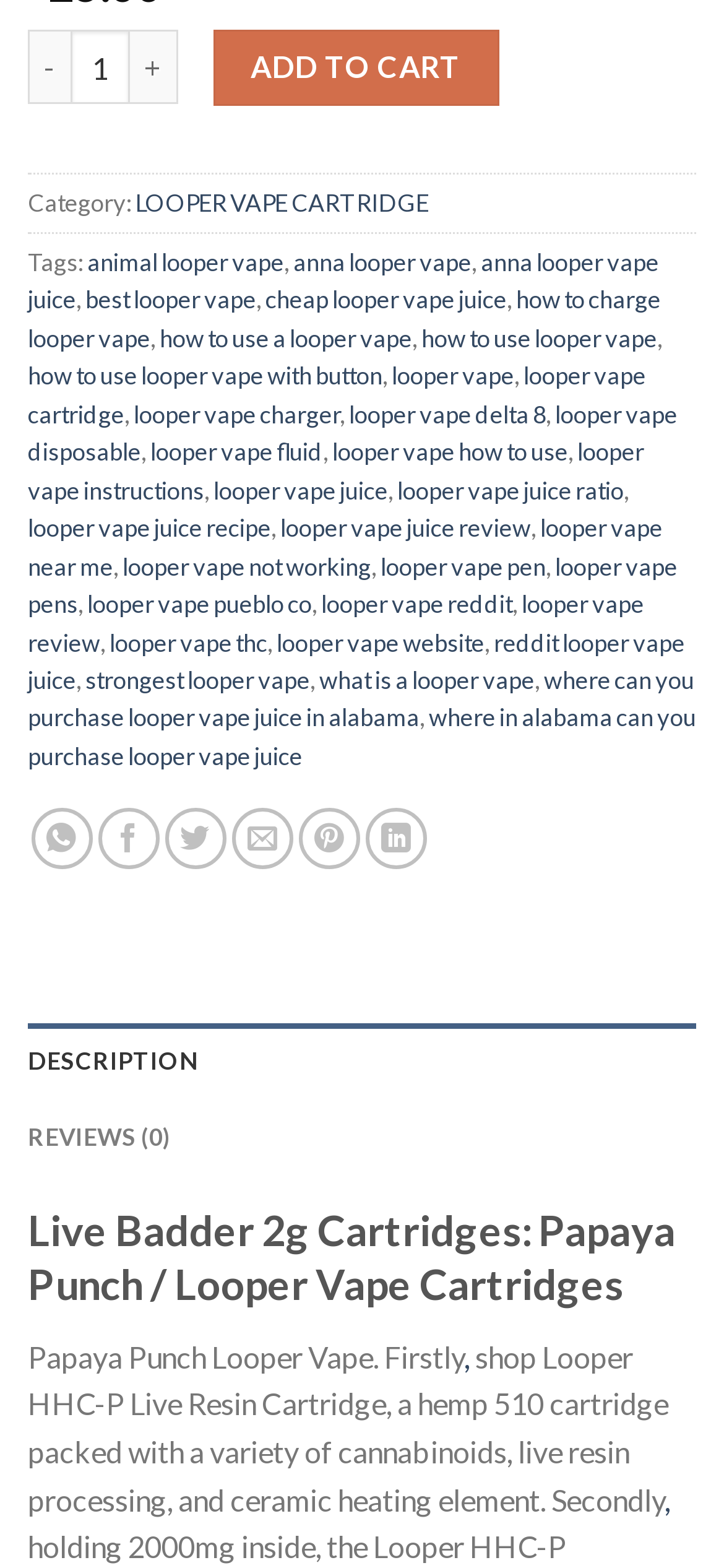What is the purpose of the '+' button?
Answer the question with a single word or phrase derived from the image.

Increase quantity